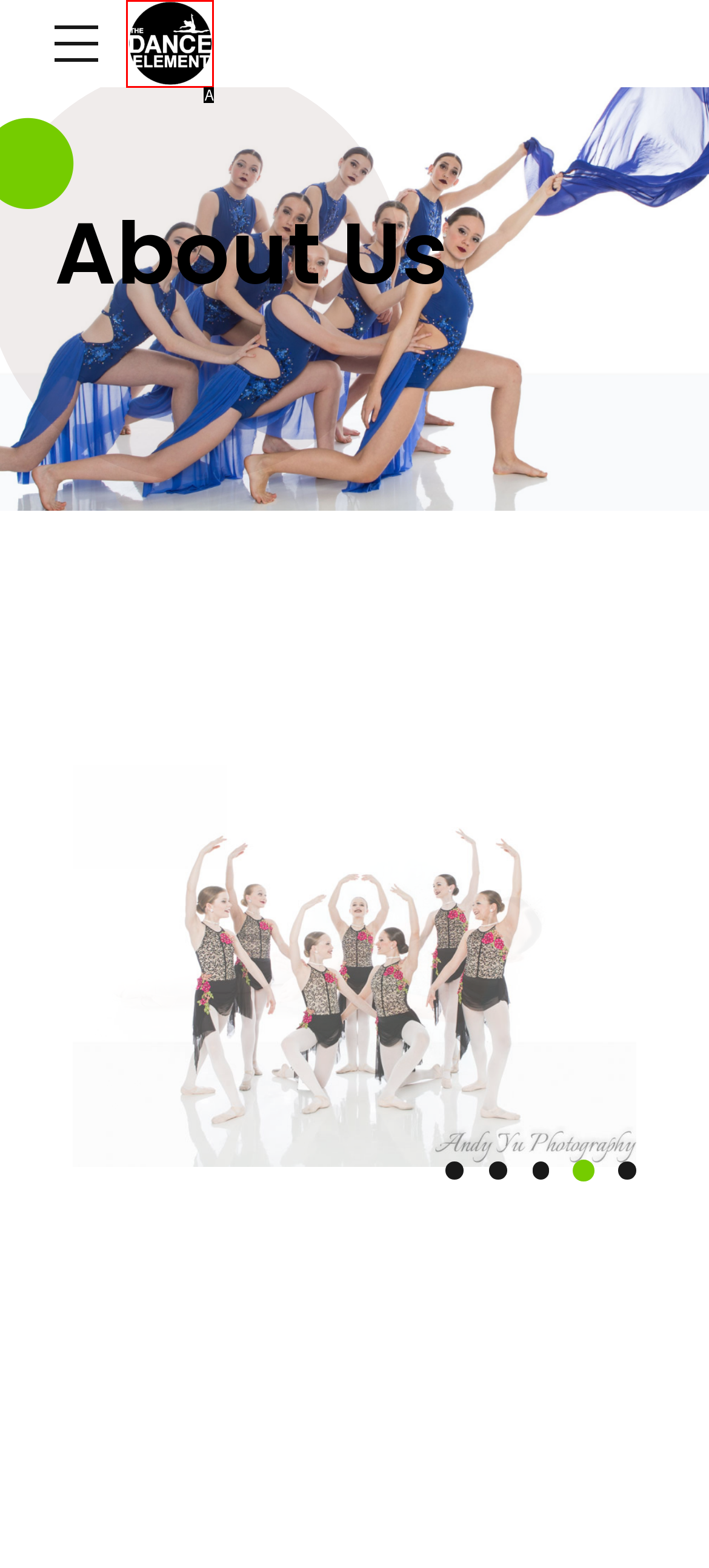Examine the description: alt="The Dance Element" and indicate the best matching option by providing its letter directly from the choices.

A